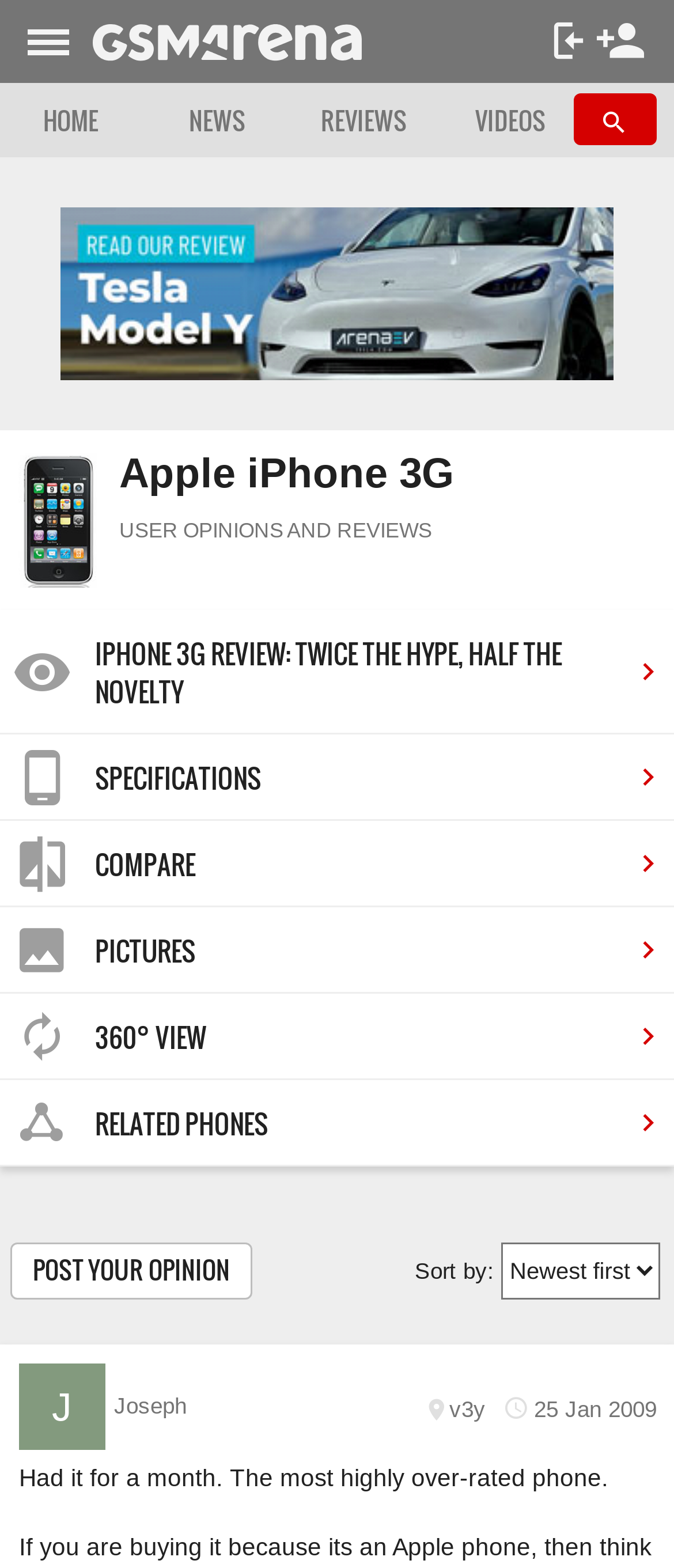Identify the bounding box coordinates of the region that needs to be clicked to carry out this instruction: "Click on the 'HOME' link". Provide these coordinates as four float numbers ranging from 0 to 1, i.e., [left, top, right, bottom].

[0.083, 0.109, 0.16, 0.132]